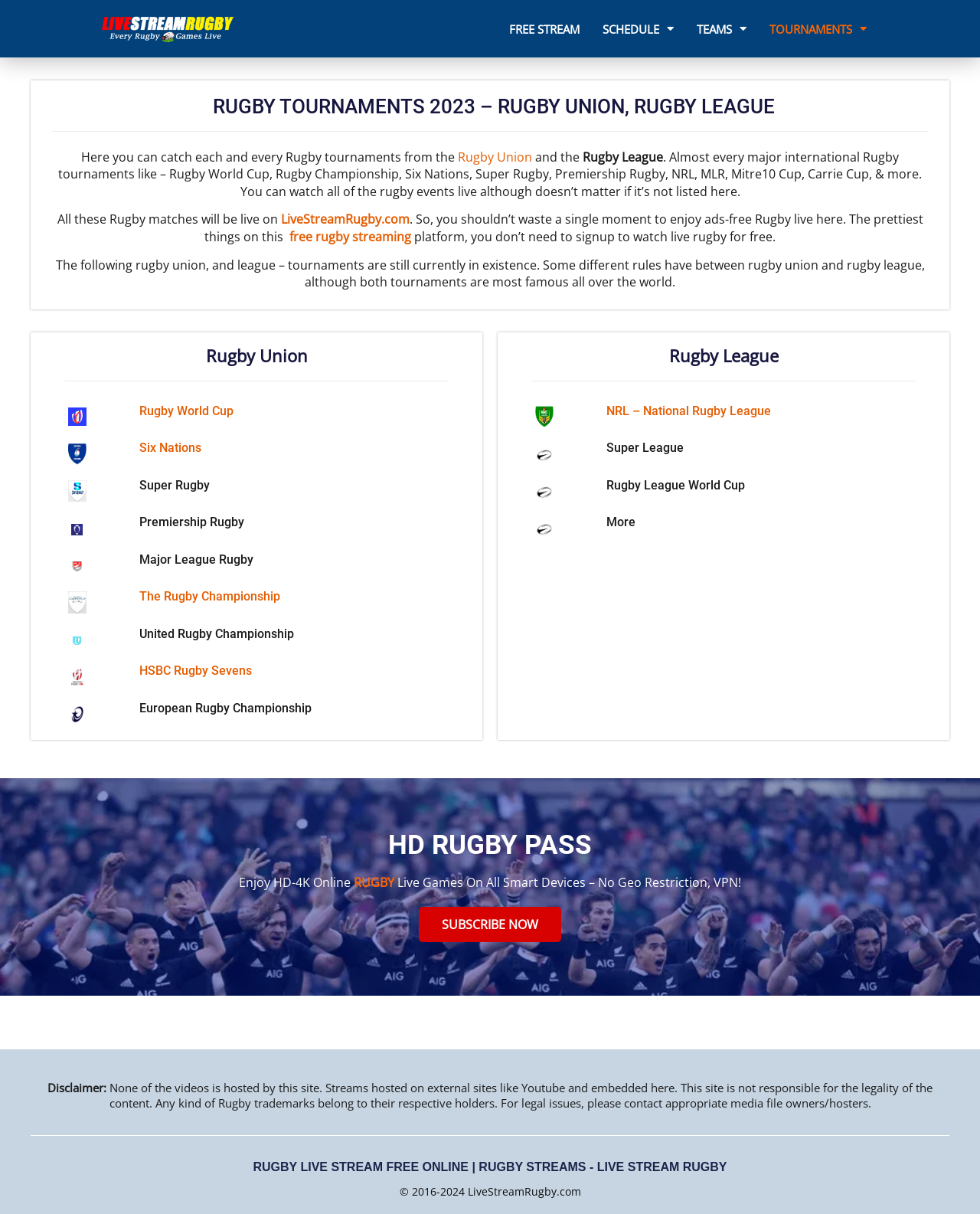Could you find the bounding box coordinates of the clickable area to complete this instruction: "Click on SCHEDULE"?

[0.599, 0.01, 0.703, 0.037]